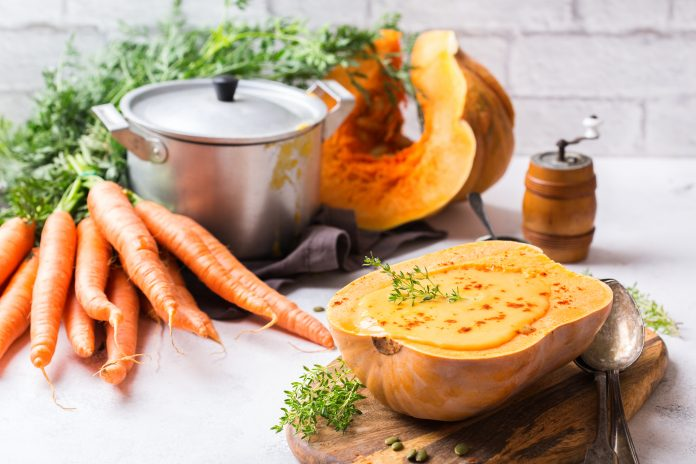What is the color of the walls in the background?
Based on the image, answer the question with a single word or brief phrase.

Light-colored